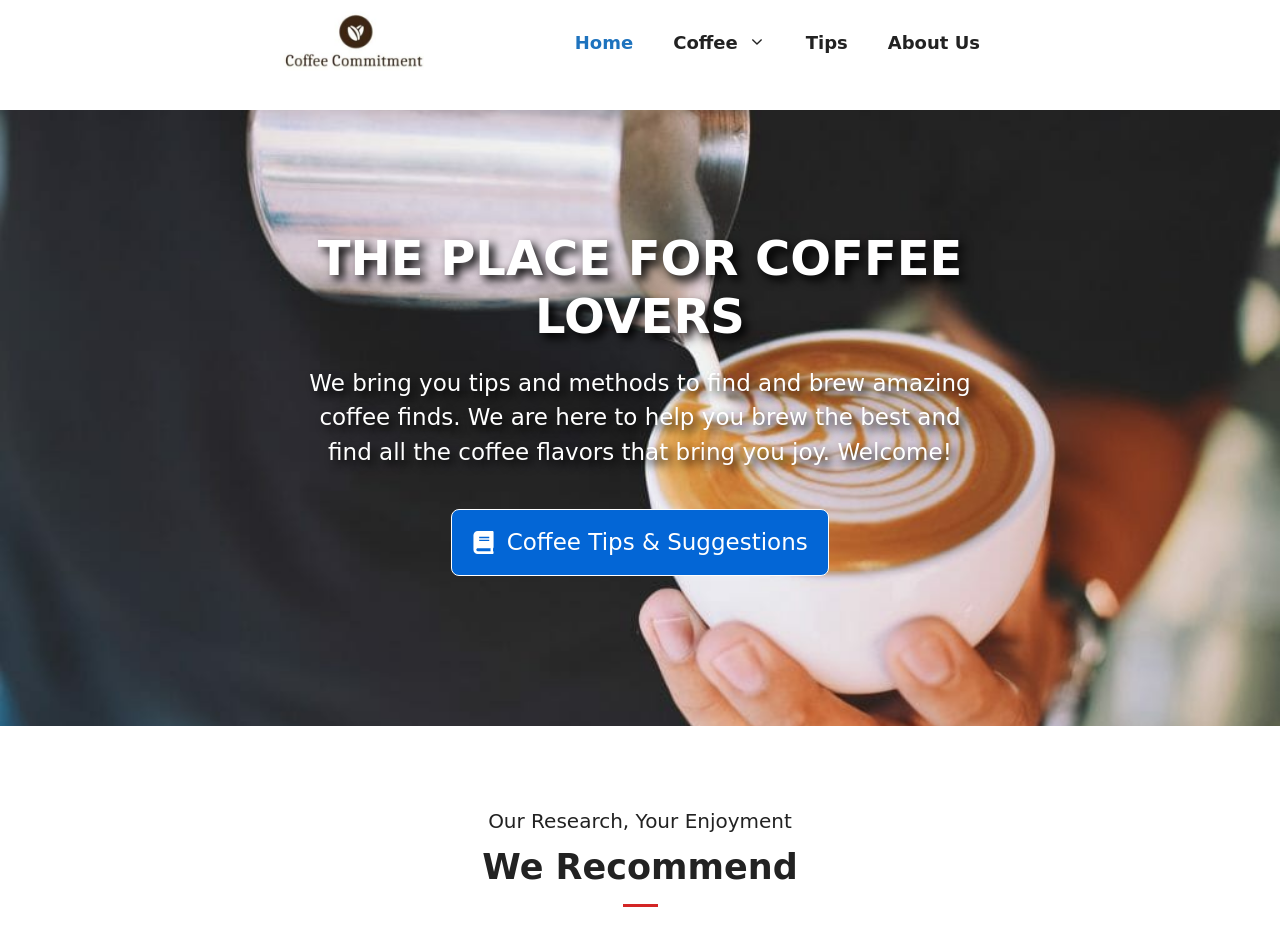What is the link 'Coffee Tips & Suggestions' for?
Please ensure your answer to the question is detailed and covers all necessary aspects.

The link 'Coffee Tips & Suggestions' is likely a resource for users to access tips and suggestions related to coffee, which is in line with the website's purpose of helping users brew coffee.